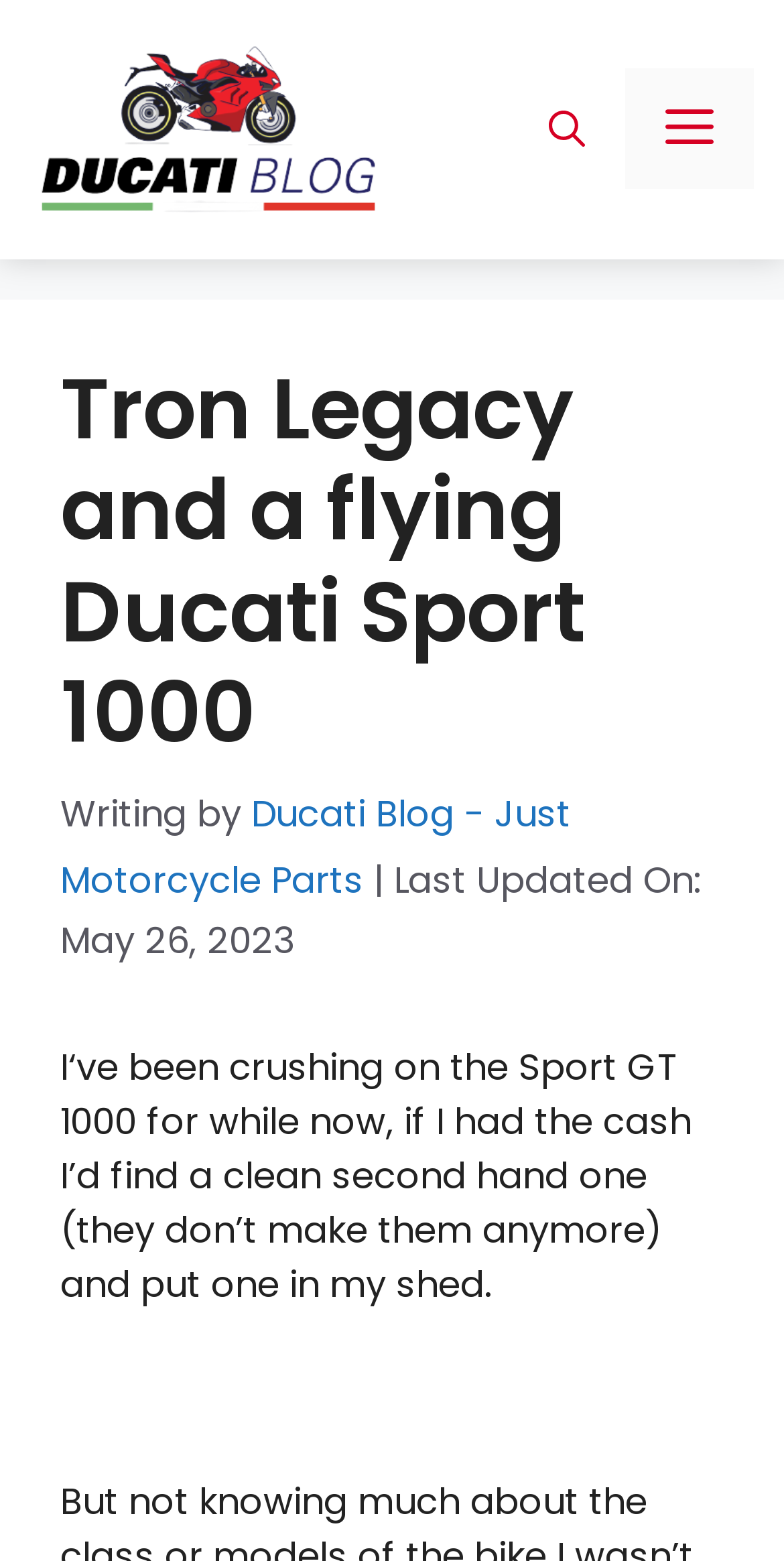When was the article last updated?
Please provide a comprehensive and detailed answer to the question.

The last updated date of the article can be found in the text 'Last Updated On: May 26, 2023' which is located below the author's name.